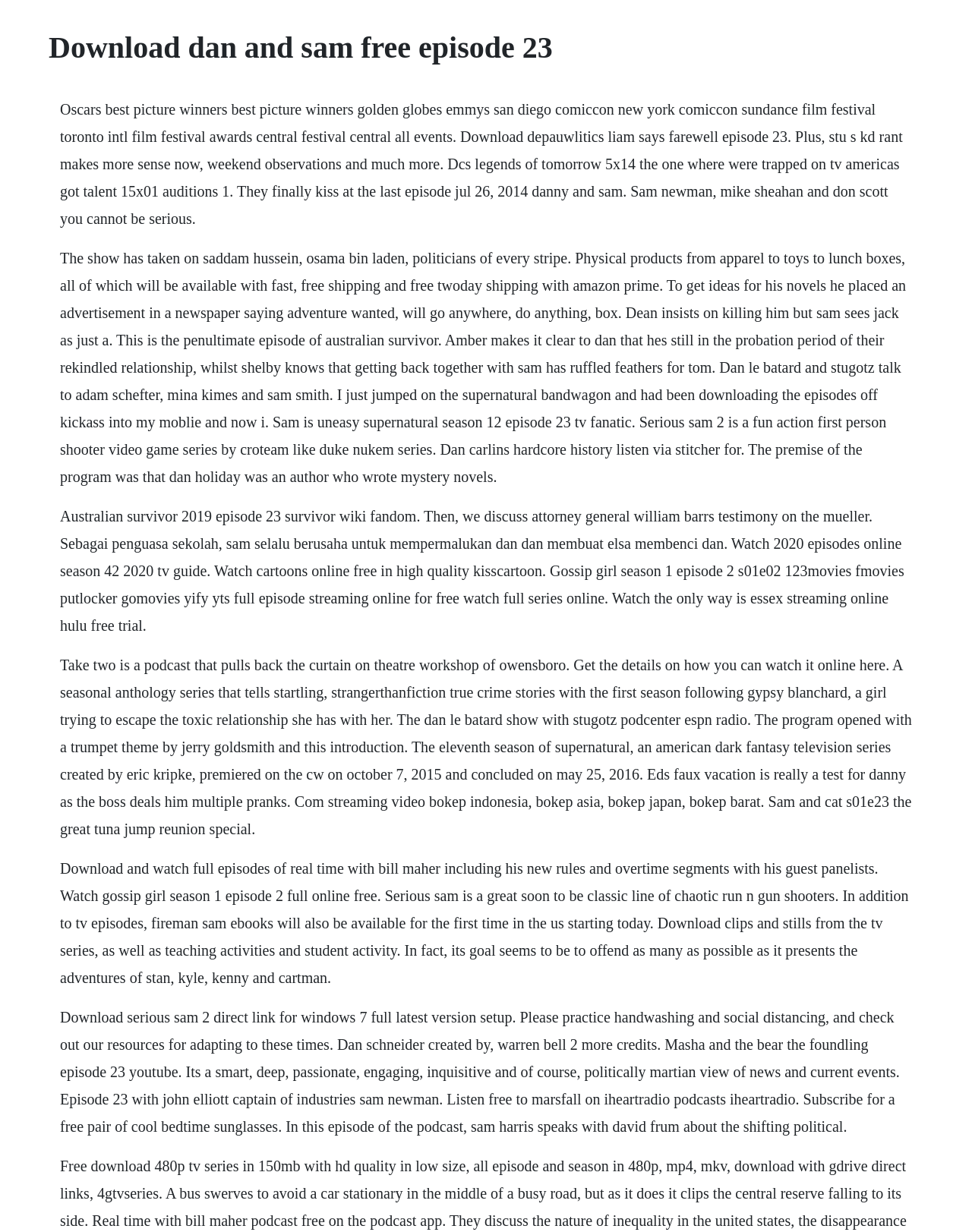Please extract the primary headline from the webpage.

Download dan and sam free episode 23